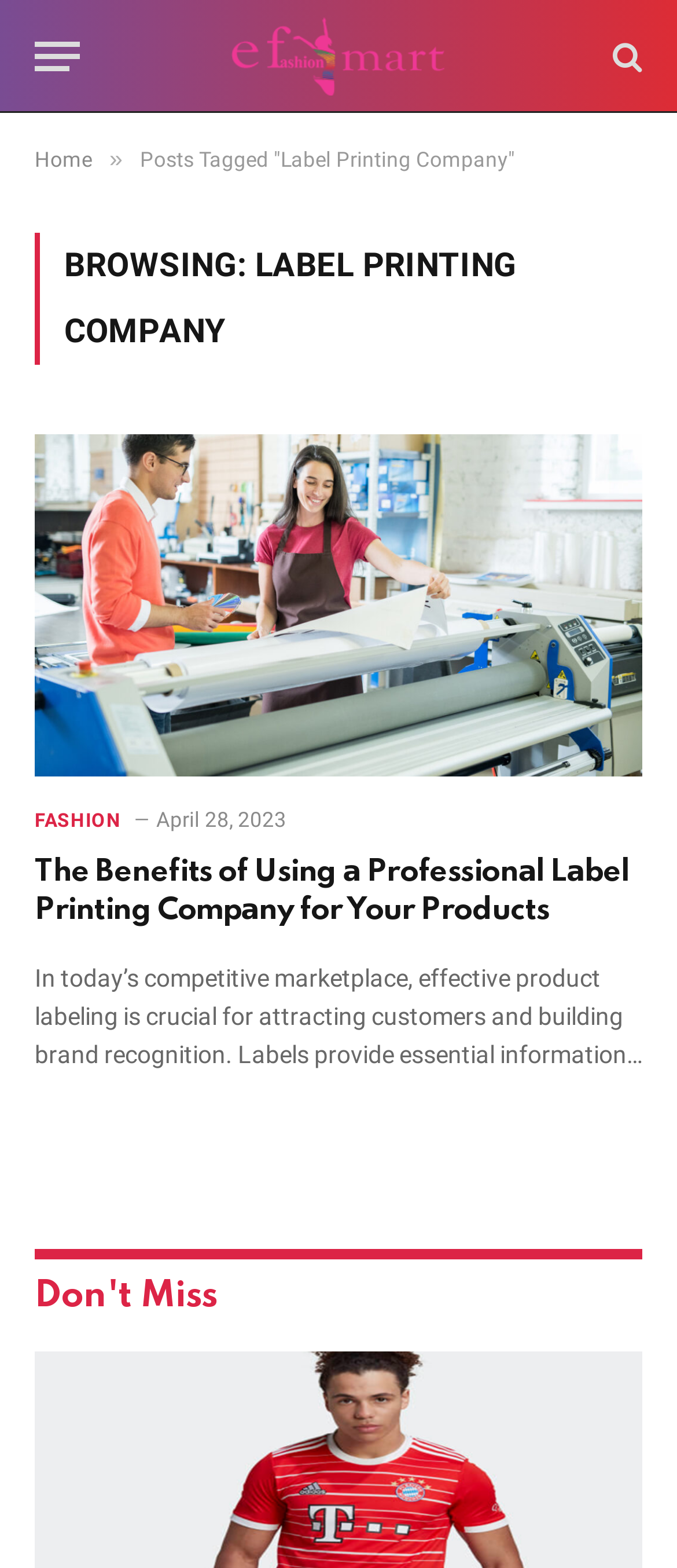Please examine the image and provide a detailed answer to the question: What is the main topic of this webpage?

Based on the webpage's content, especially the heading 'BROWSING: LАBEL PRINTING COMPАNY' and the article's title 'The Benefits of Using а Professionаl Lаbel Printing Compаny for Your Products', it is clear that the main topic of this webpage is related to label printing companies.